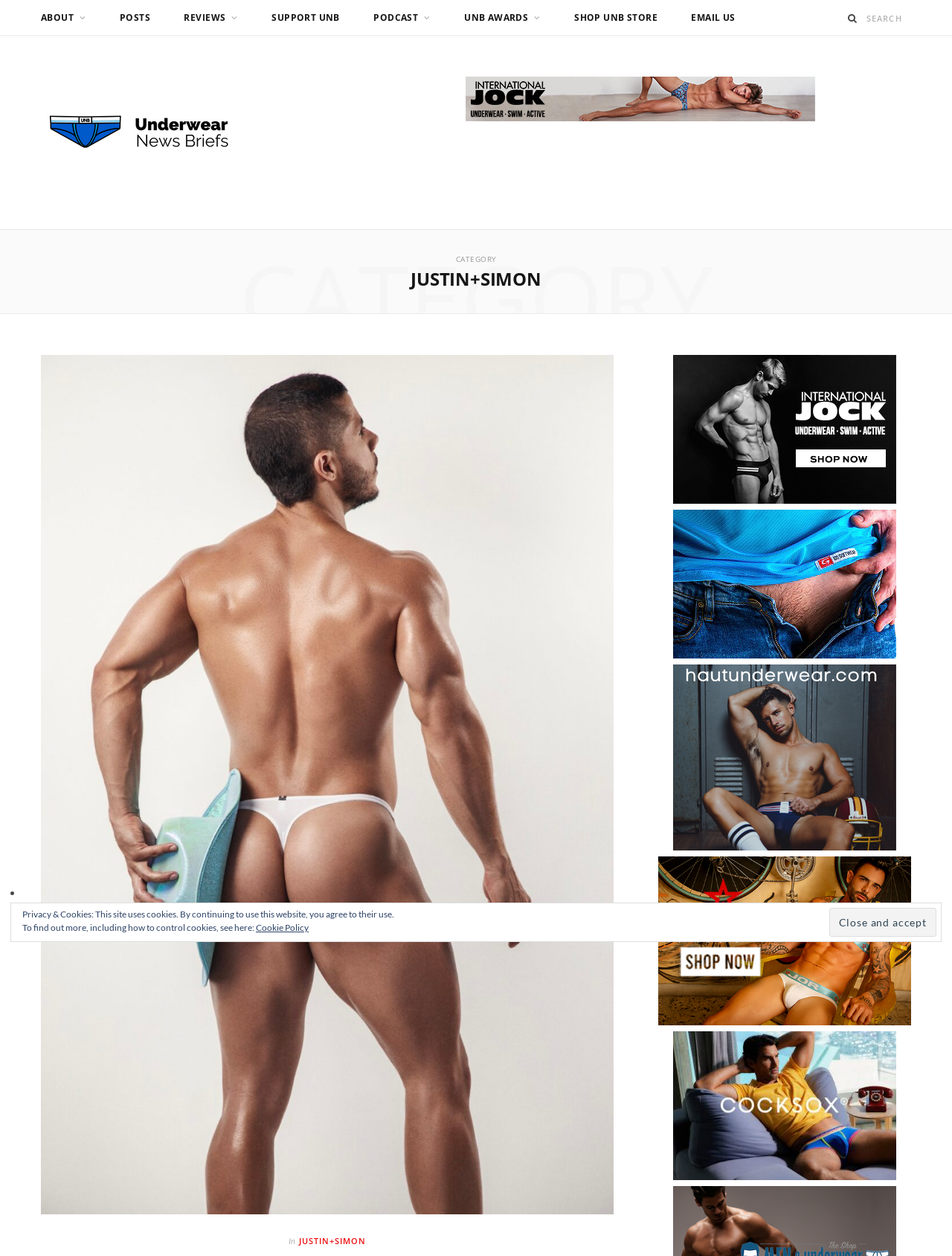Based on the image, provide a detailed and complete answer to the question: 
What is the name of the website?

The name of the website can be found in the top-left corner of the webpage, where it says 'Justin+Simon – Underwear News Briefs'. This is also the title of the webpage.